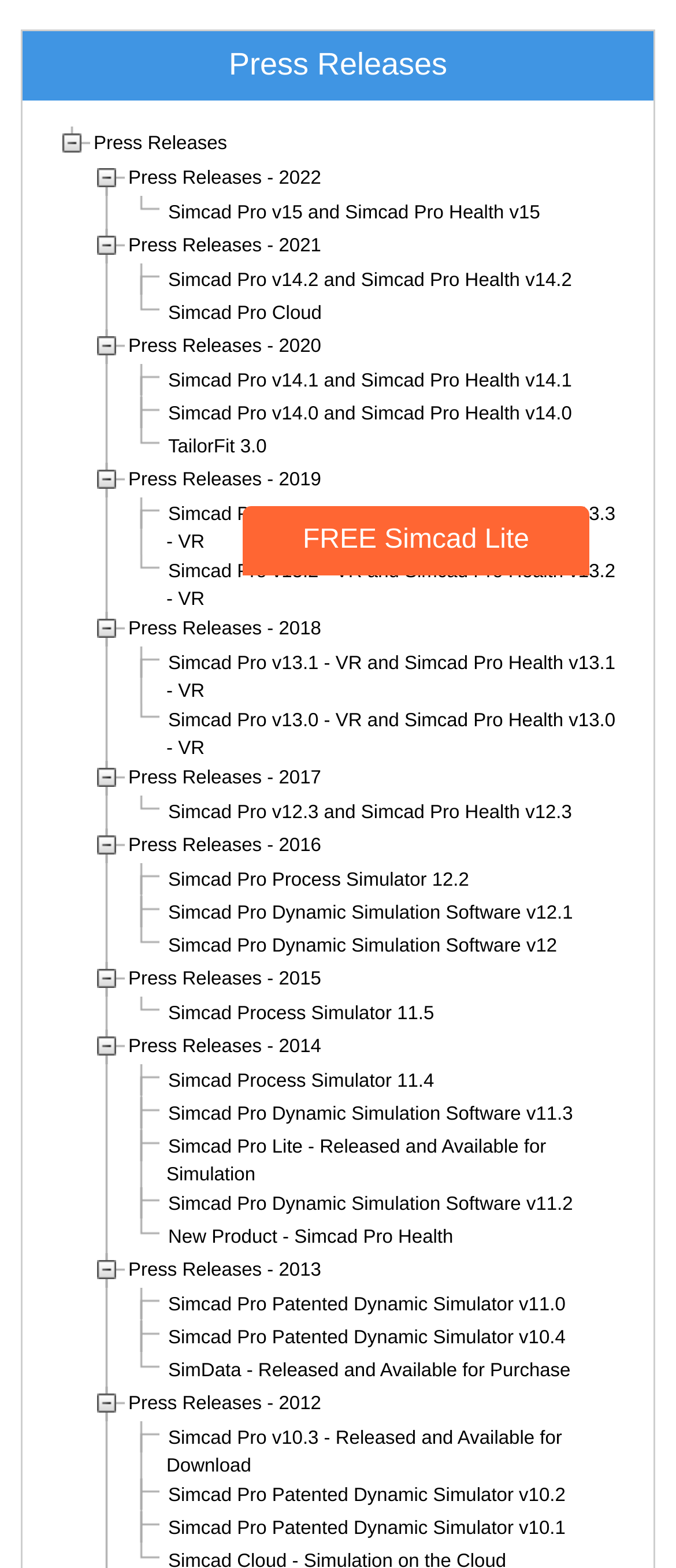Extract the bounding box coordinates for the HTML element that matches this description: "Simcad Pro Cloud". The coordinates should be four float numbers between 0 and 1, i.e., [left, top, right, bottom].

[0.246, 0.19, 0.479, 0.211]